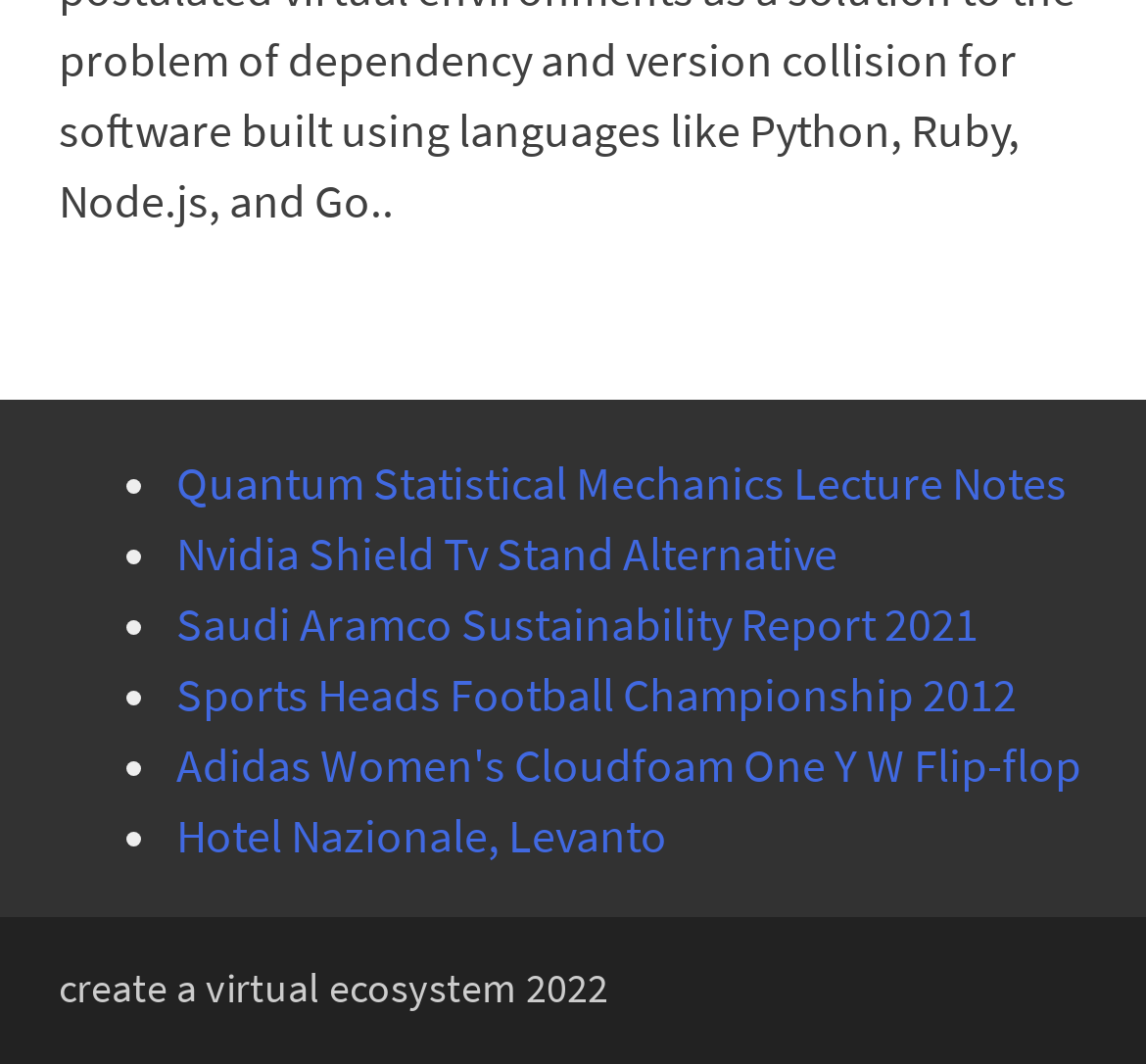Please examine the image and provide a detailed answer to the question: What is the text above the links?

I found a StaticText element at [0.051, 0.902, 0.531, 0.952] with the text 'create a virtual ecosystem 2022'.